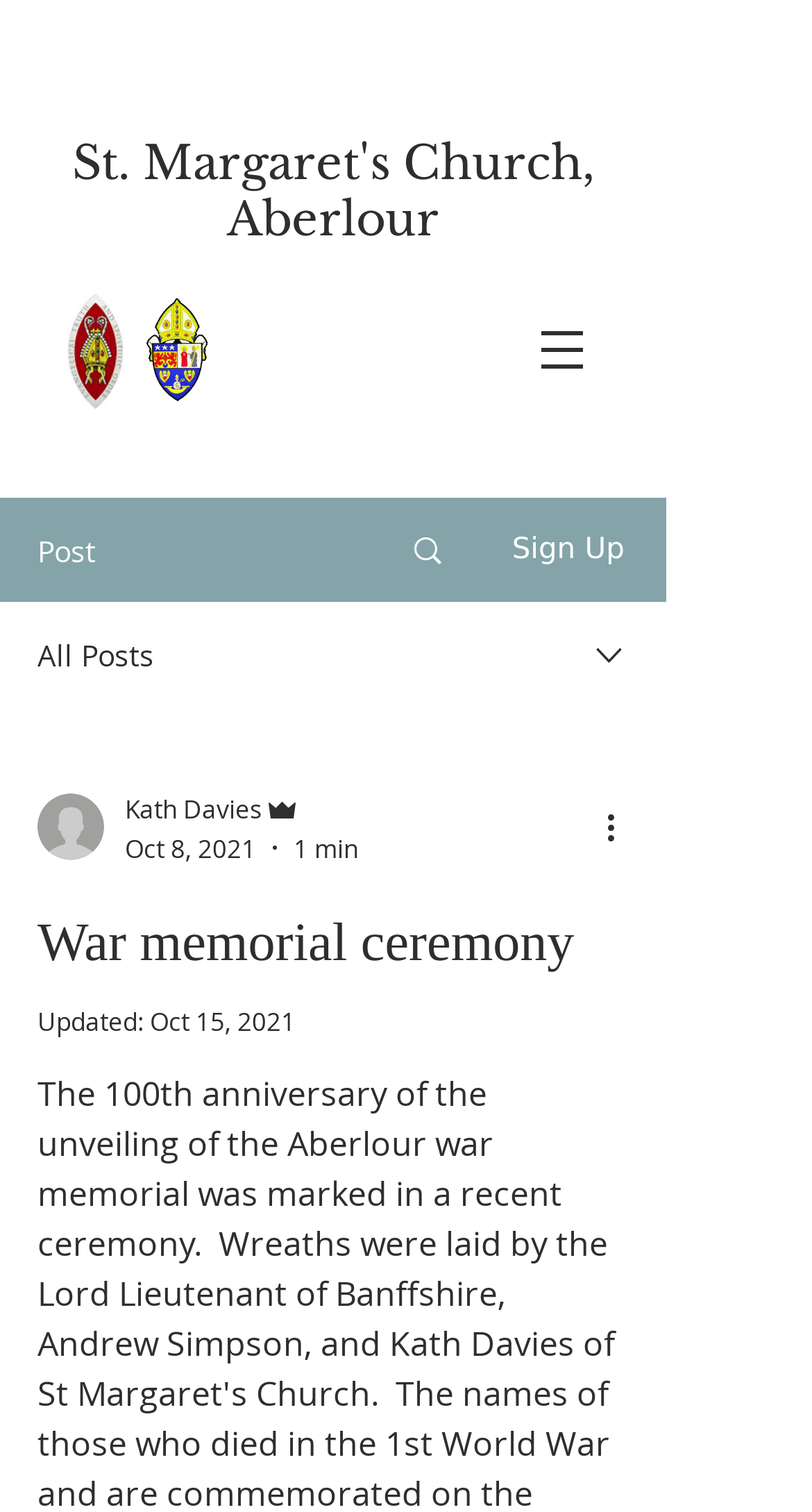Identify and provide the bounding box for the element described by: "aria-label="More actions"".

[0.738, 0.53, 0.8, 0.563]